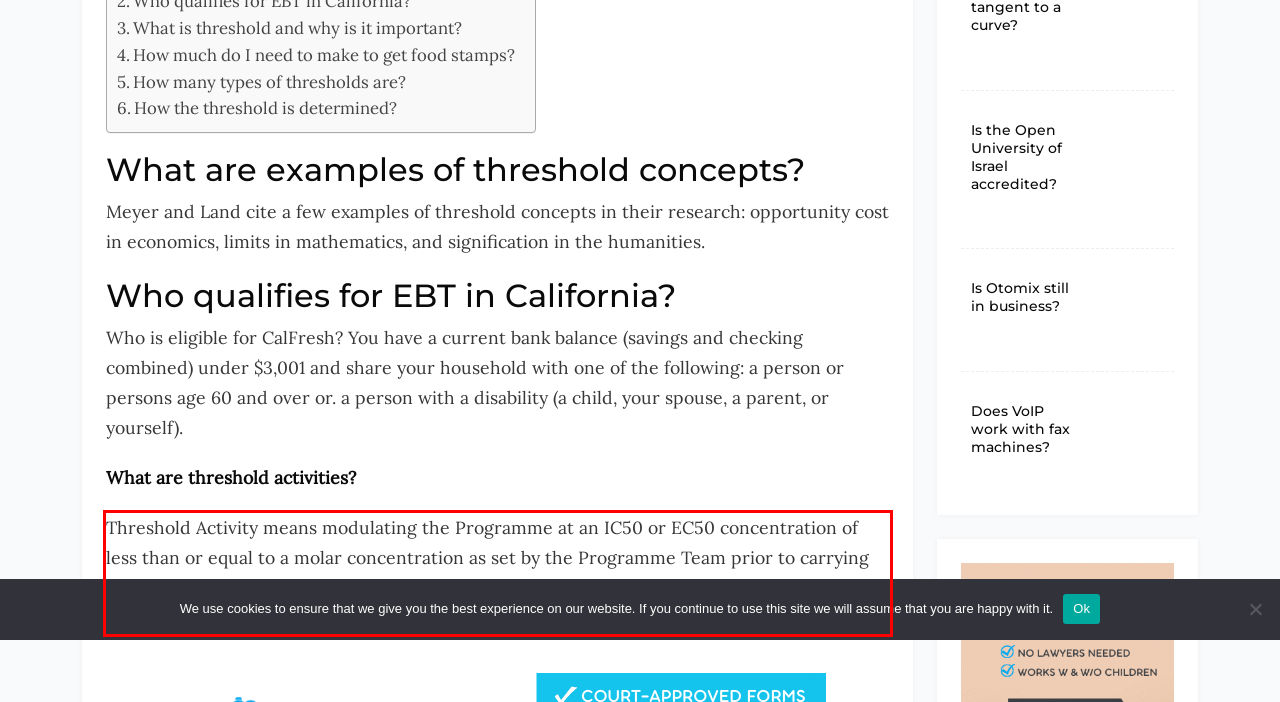You are provided with a screenshot of a webpage containing a red bounding box. Please extract the text enclosed by this red bounding box.

Threshold Activity means modulating the Programme at an IC50 or EC50 concentration of less than or equal to a molar concentration as set by the Programme Team prior to carrying out the screening for the Programme and is determined in a biochemical, yeast-based, cell-based, or cell-free-based assay.